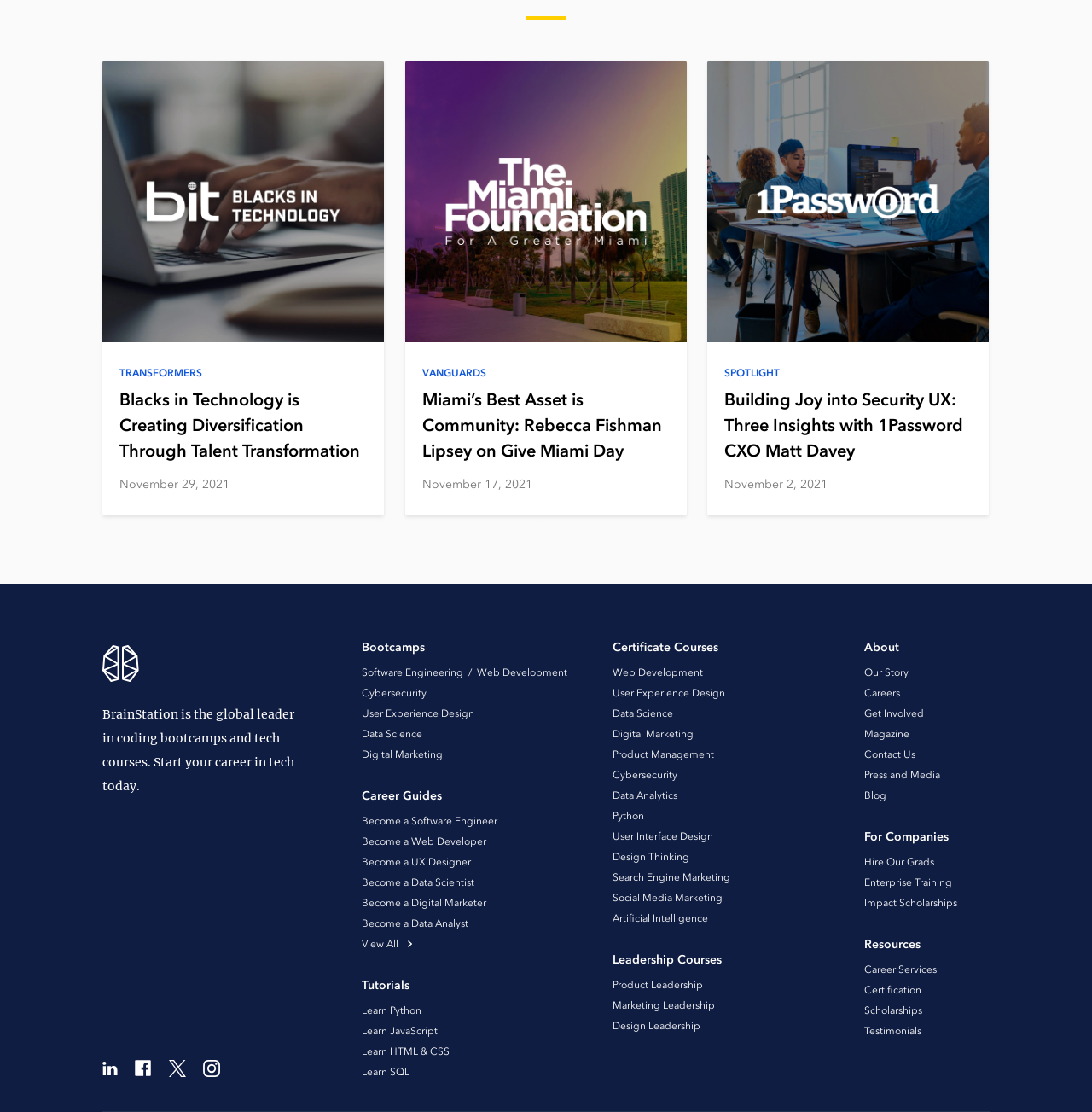Find the bounding box of the element with the following description: "Español English Français Español". The coordinates must be four float numbers between 0 and 1, formatted as [left, top, right, bottom].

None